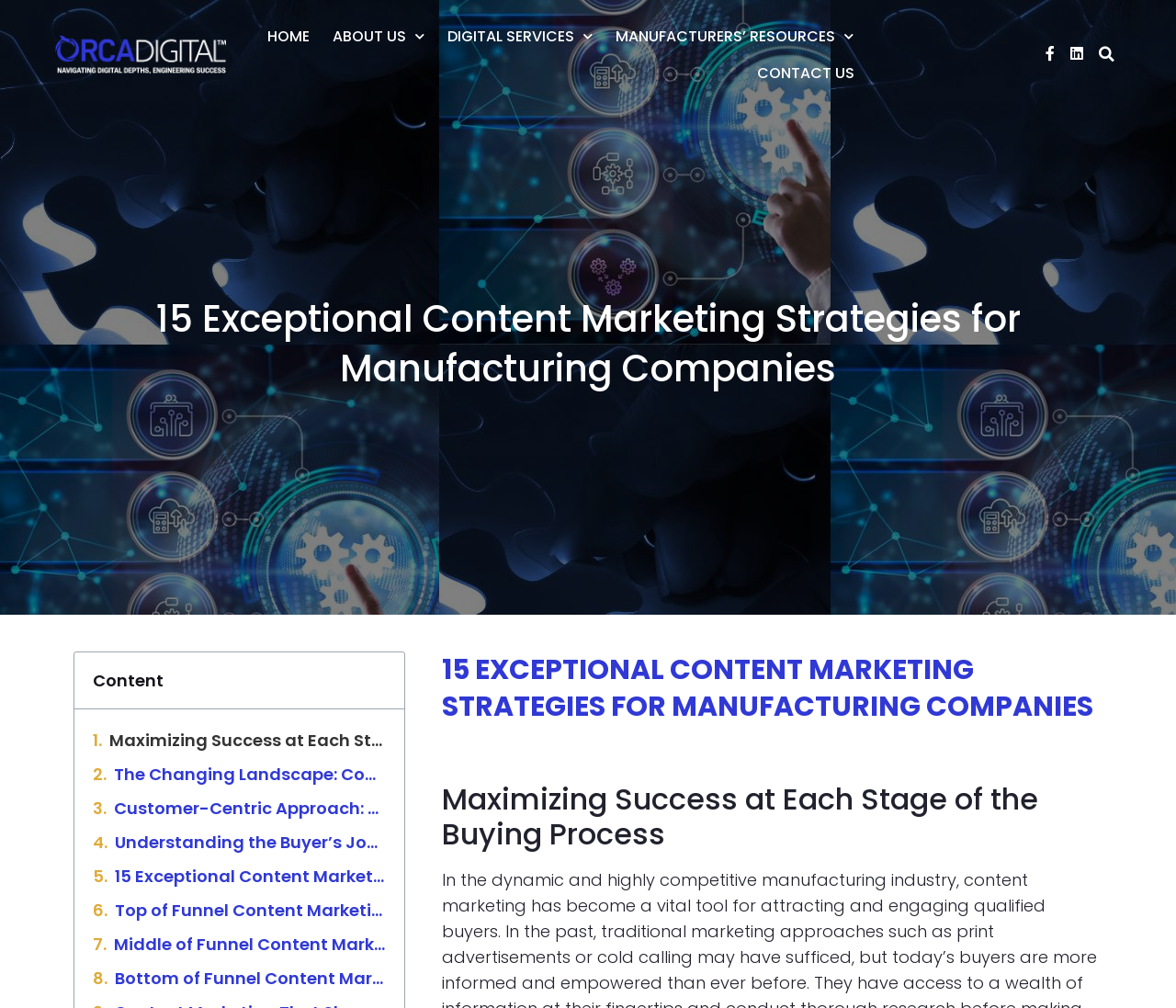Please provide the bounding box coordinates for the element that needs to be clicked to perform the following instruction: "Call 312-883-3620". The coordinates should be given as four float numbers between 0 and 1, i.e., [left, top, right, bottom].

[0.781, 0.034, 0.887, 0.075]